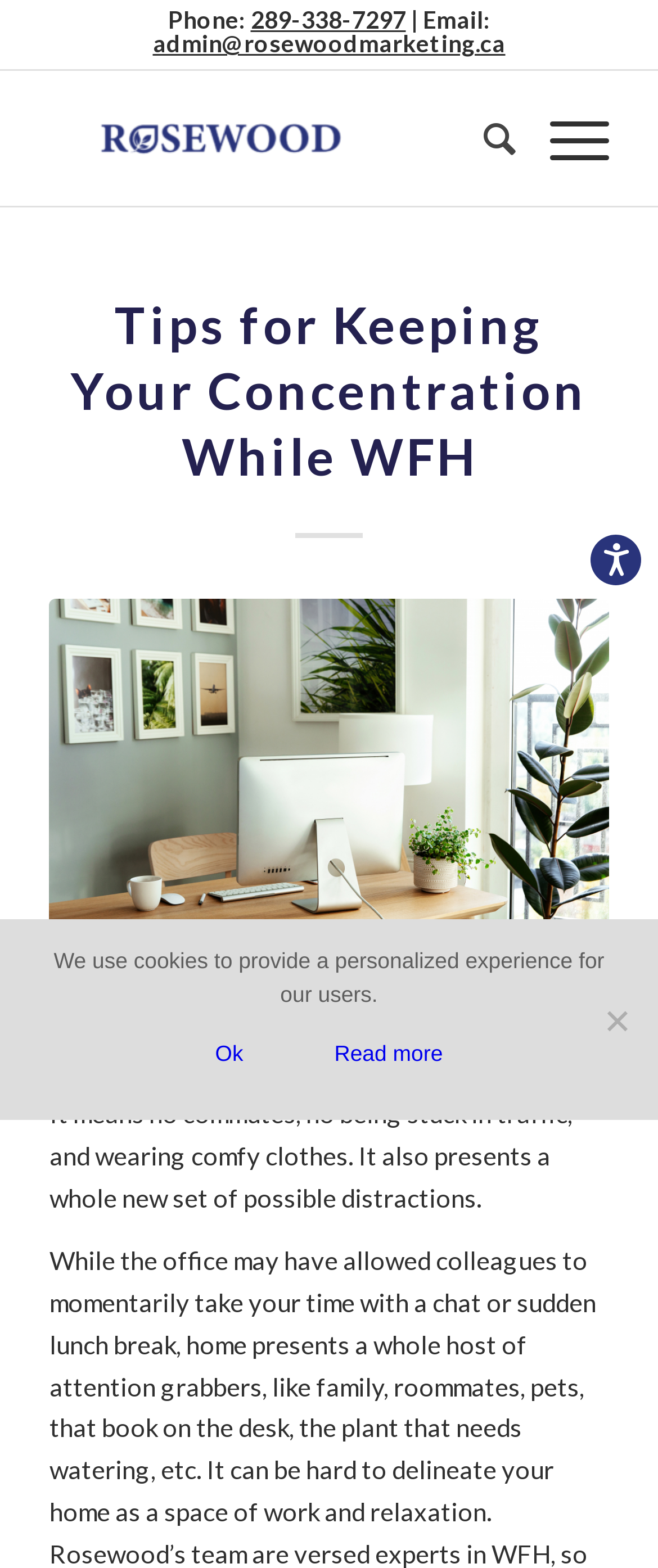Find the bounding box coordinates for the HTML element specified by: "Read more".

[0.452, 0.652, 0.729, 0.693]